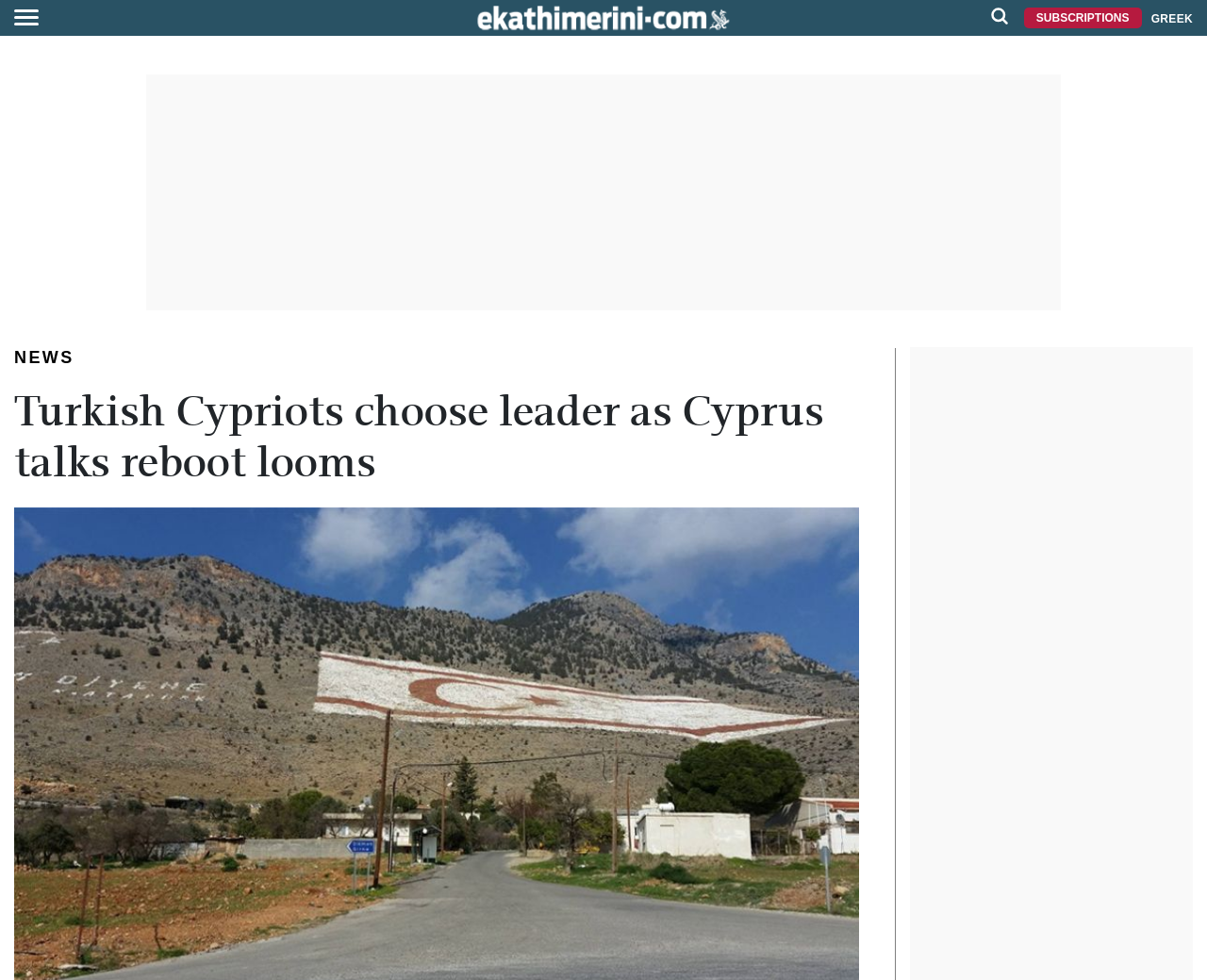Using the information in the image, could you please answer the following question in detail:
What is the main topic of the news article?

I determined this by reading the heading 'Turkish Cypriots choose leader as Cyprus talks reboot looms', which indicates that the news article is about the Cyprus talks and the election of a Turkish Cypriot leader.